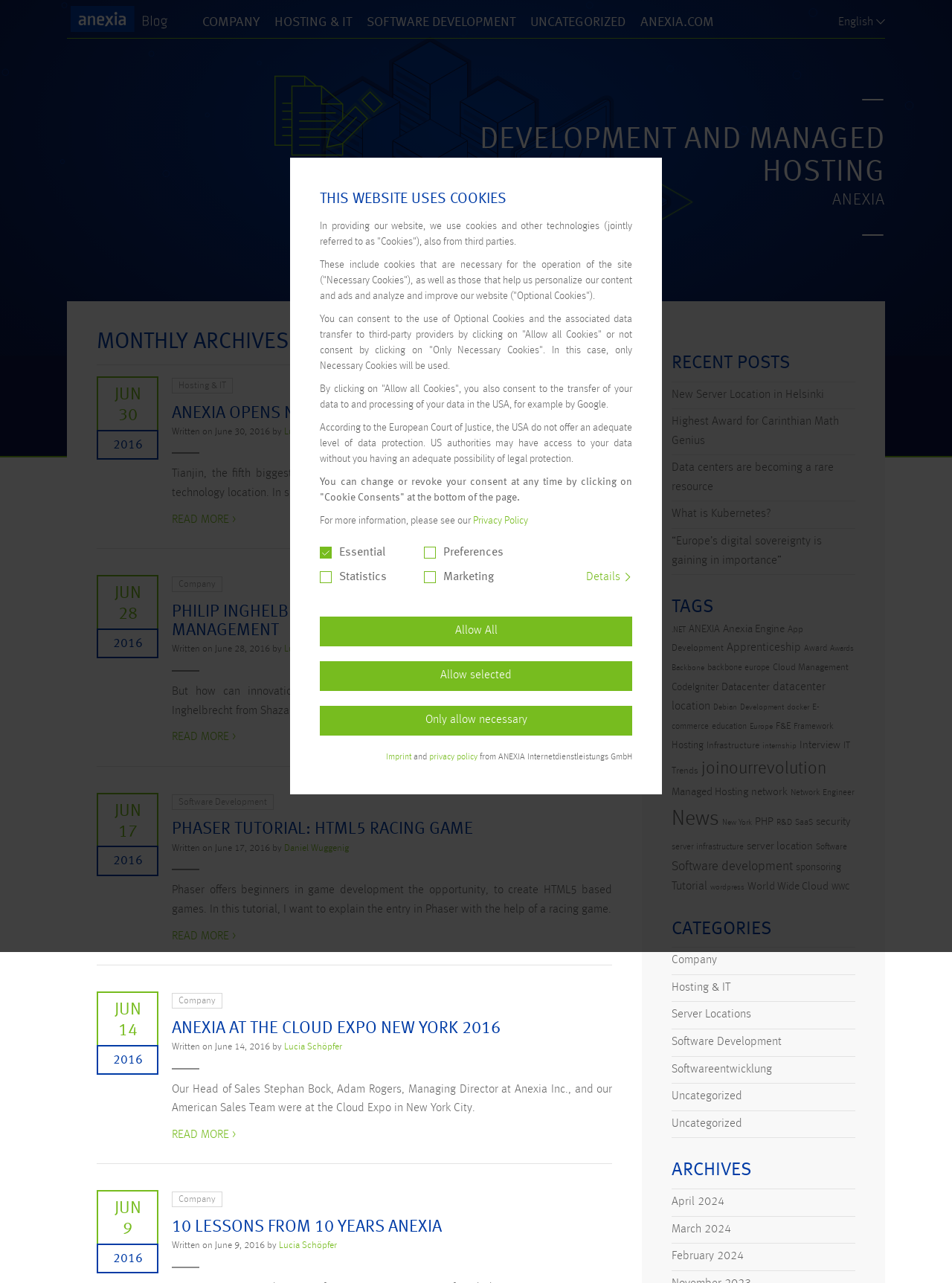Mark the bounding box of the element that matches the following description: "name="submit" value="Post Comment"".

None